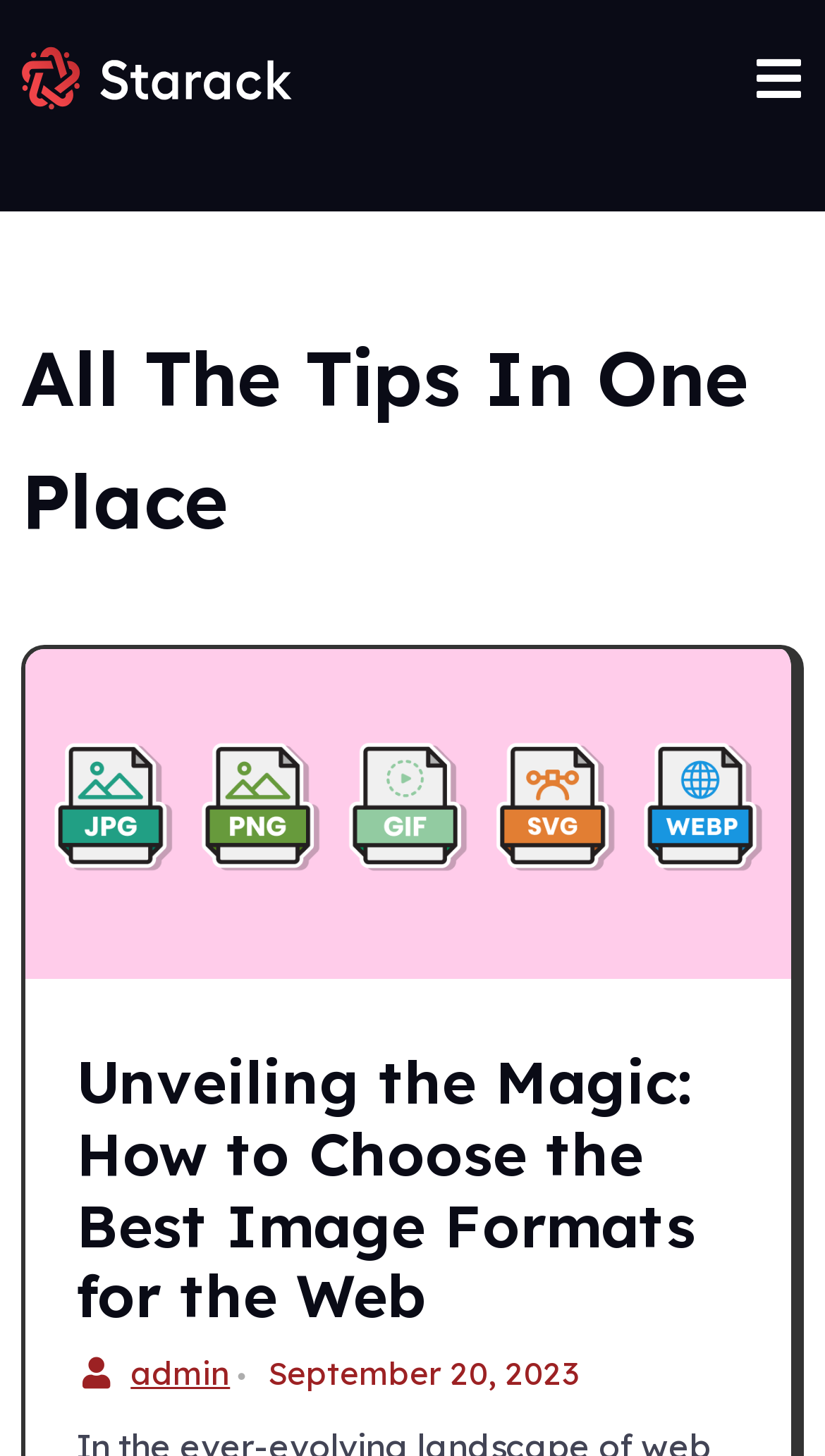How many links are visible on the webpage?
Using the image as a reference, answer the question with a short word or phrase.

3